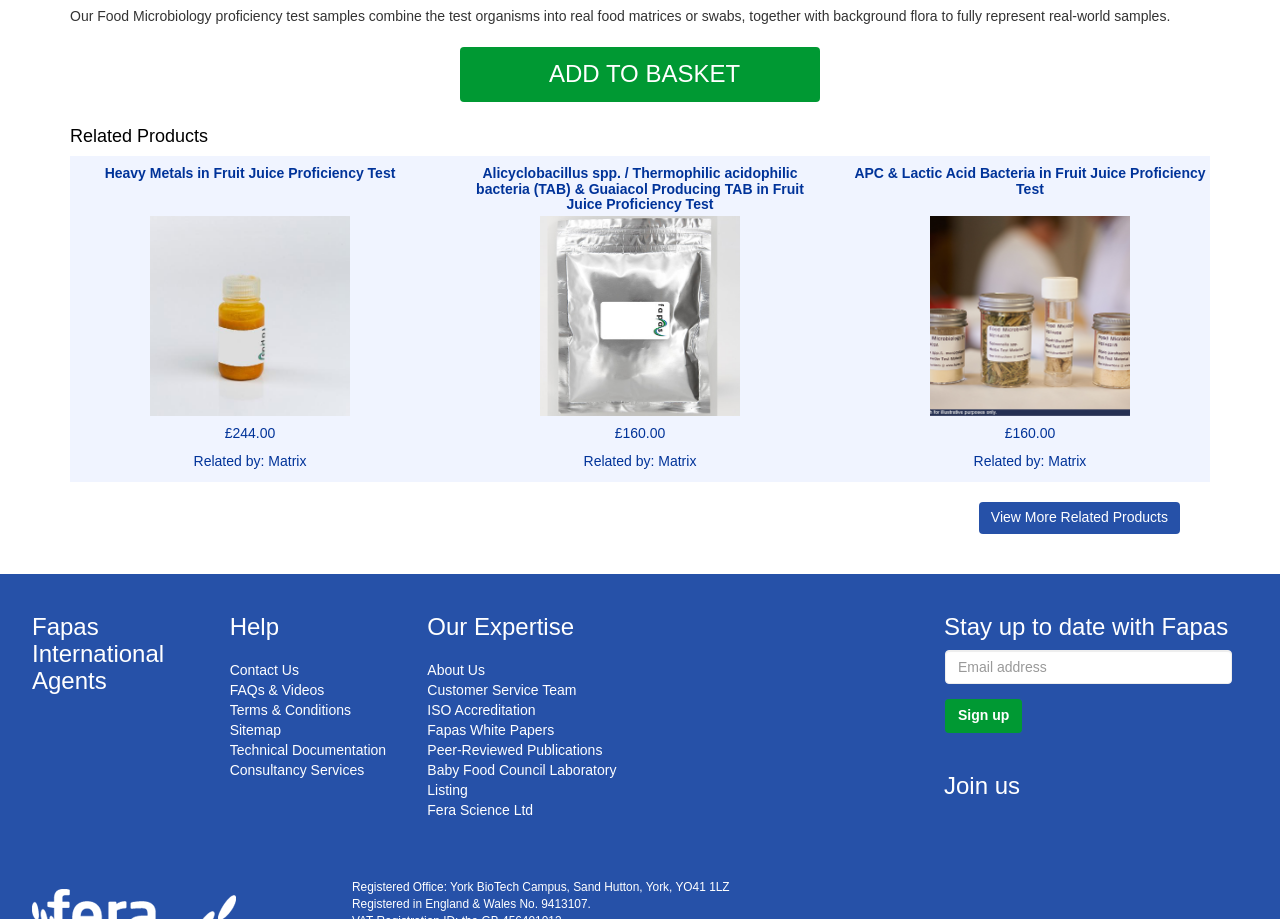What is the purpose of the proficiency test samples?
Look at the image and answer the question with a single word or phrase.

Real-world samples